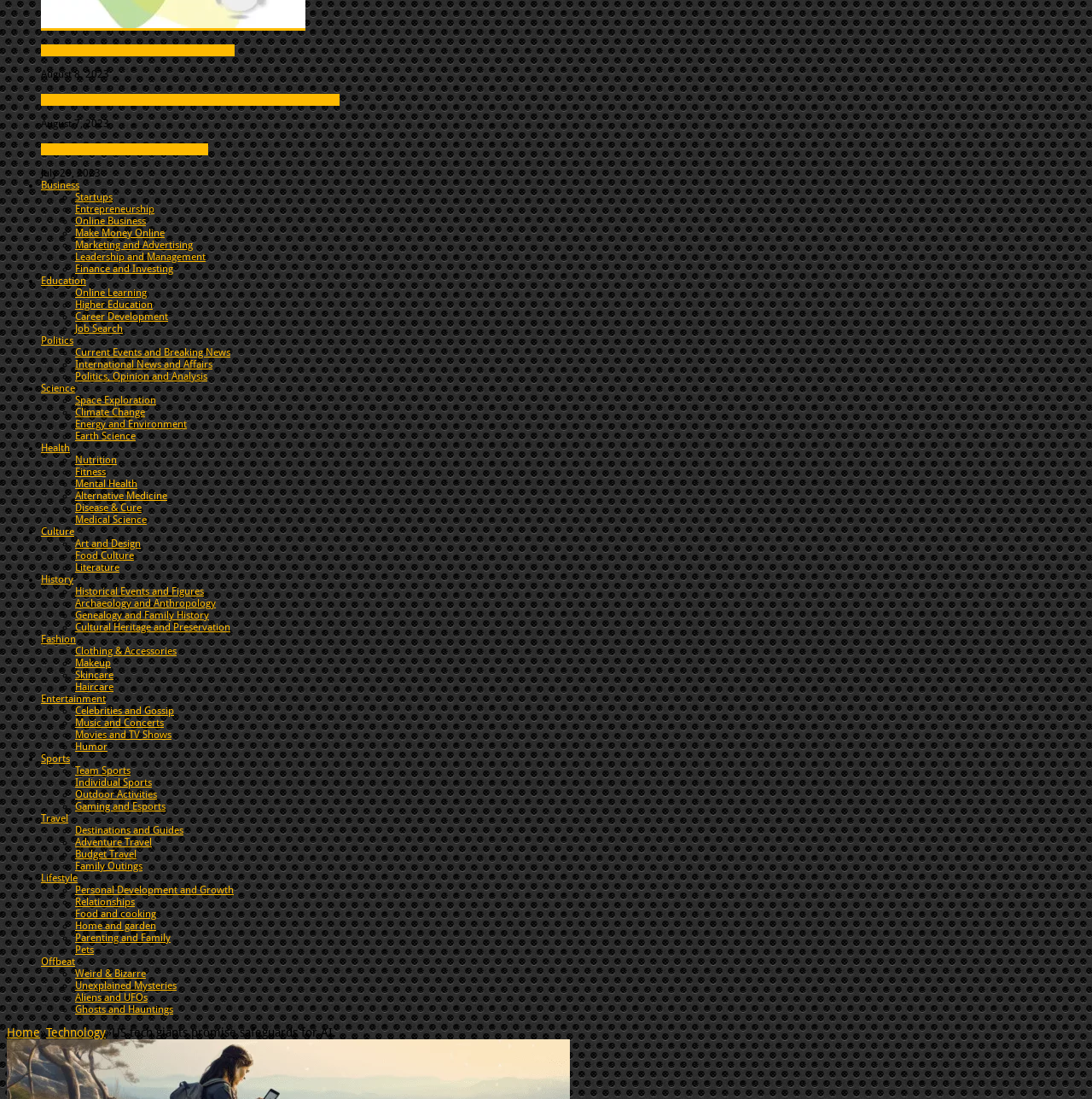Determine the bounding box coordinates of the clickable region to execute the instruction: "Explore 'Space Exploration' topic". The coordinates should be four float numbers between 0 and 1, denoted as [left, top, right, bottom].

[0.069, 0.359, 0.143, 0.37]